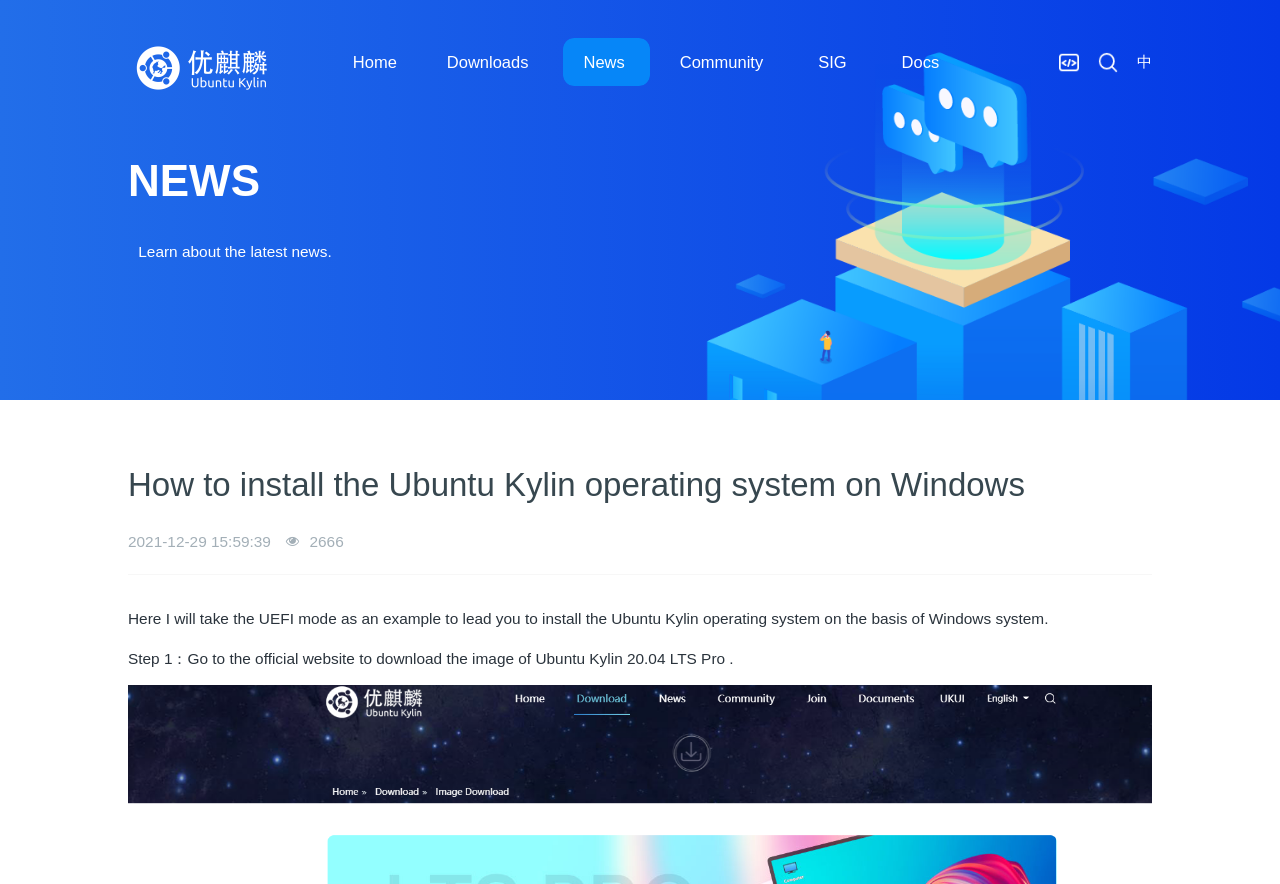Use the details in the image to answer the question thoroughly: 
What is the purpose of the webpage?

The purpose of the webpage is to guide the user to install the Ubuntu Kylin operating system on a Windows system, as indicated by the heading 'How to install the Ubuntu Kylin operating system on Windows' and the step-by-step instructions provided on the webpage.